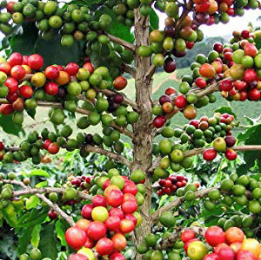What is the ideal environment for Arabica cultivation?
Please use the visual content to give a single word or phrase answer.

Lush